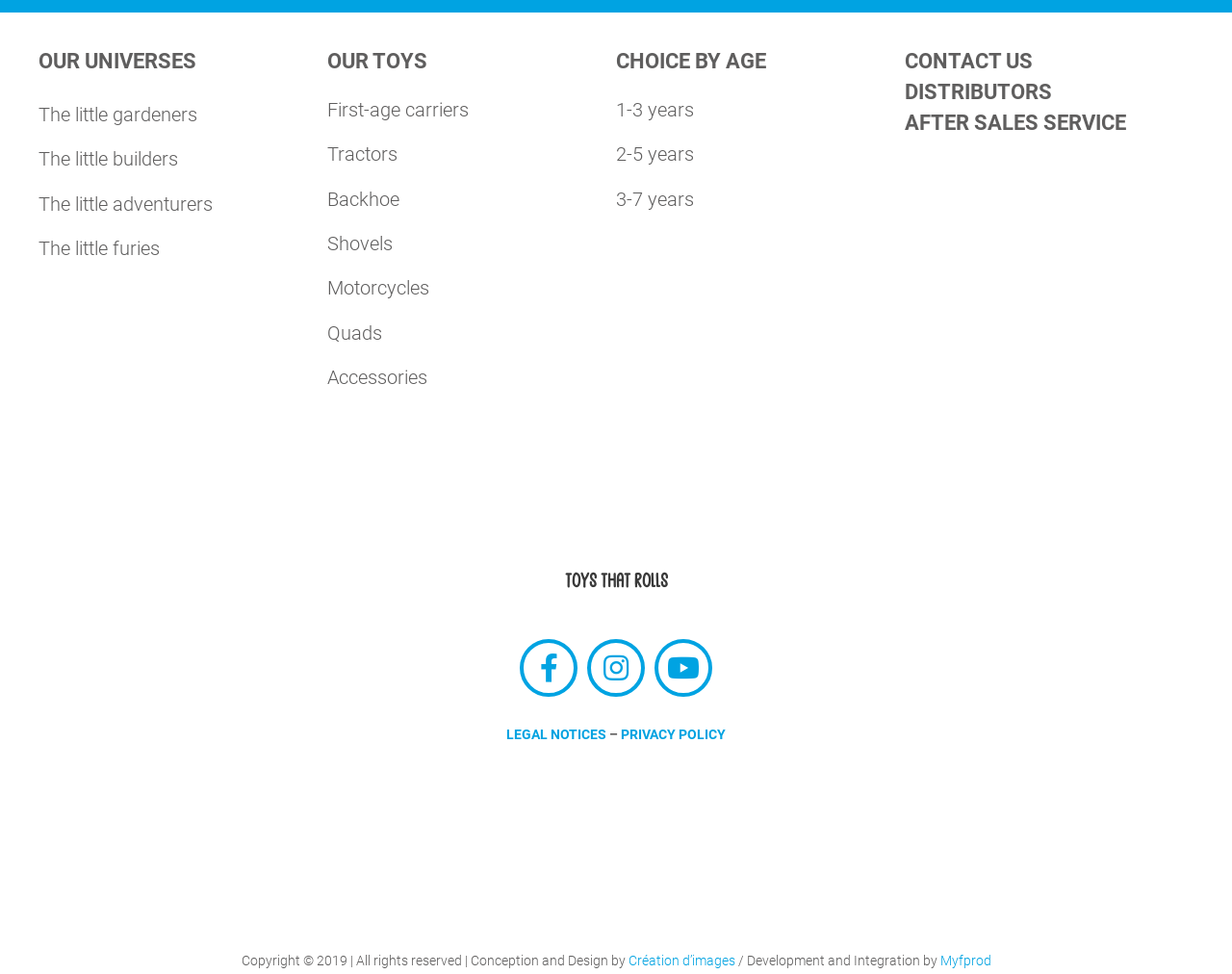Please identify the coordinates of the bounding box that should be clicked to fulfill this instruction: "Click on The little gardeners".

[0.031, 0.095, 0.266, 0.141]